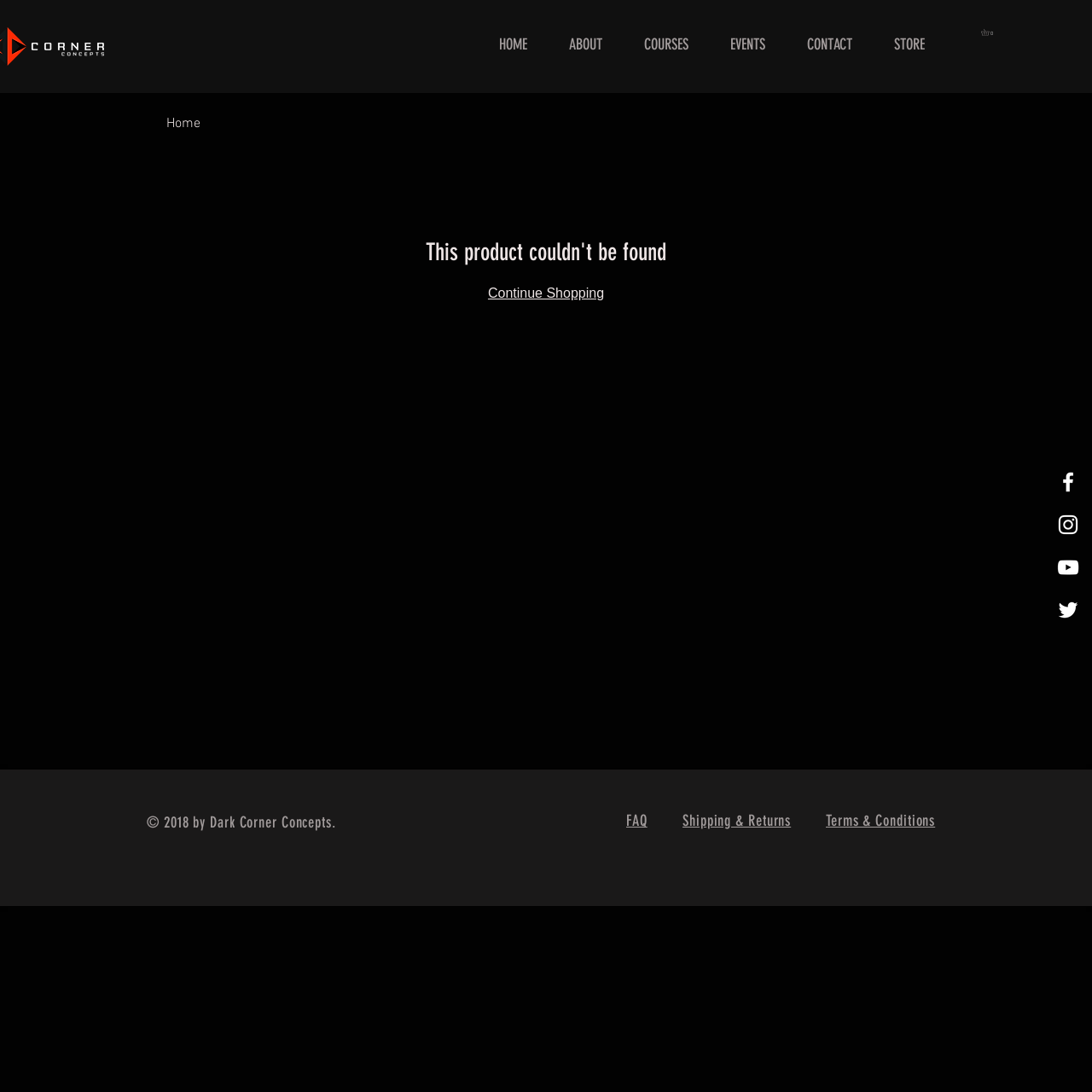Given the webpage screenshot and the description, determine the bounding box coordinates (top-left x, top-left y, bottom-right x, bottom-right y) that define the location of the UI element matching this description: EVENTS

[0.649, 0.009, 0.72, 0.073]